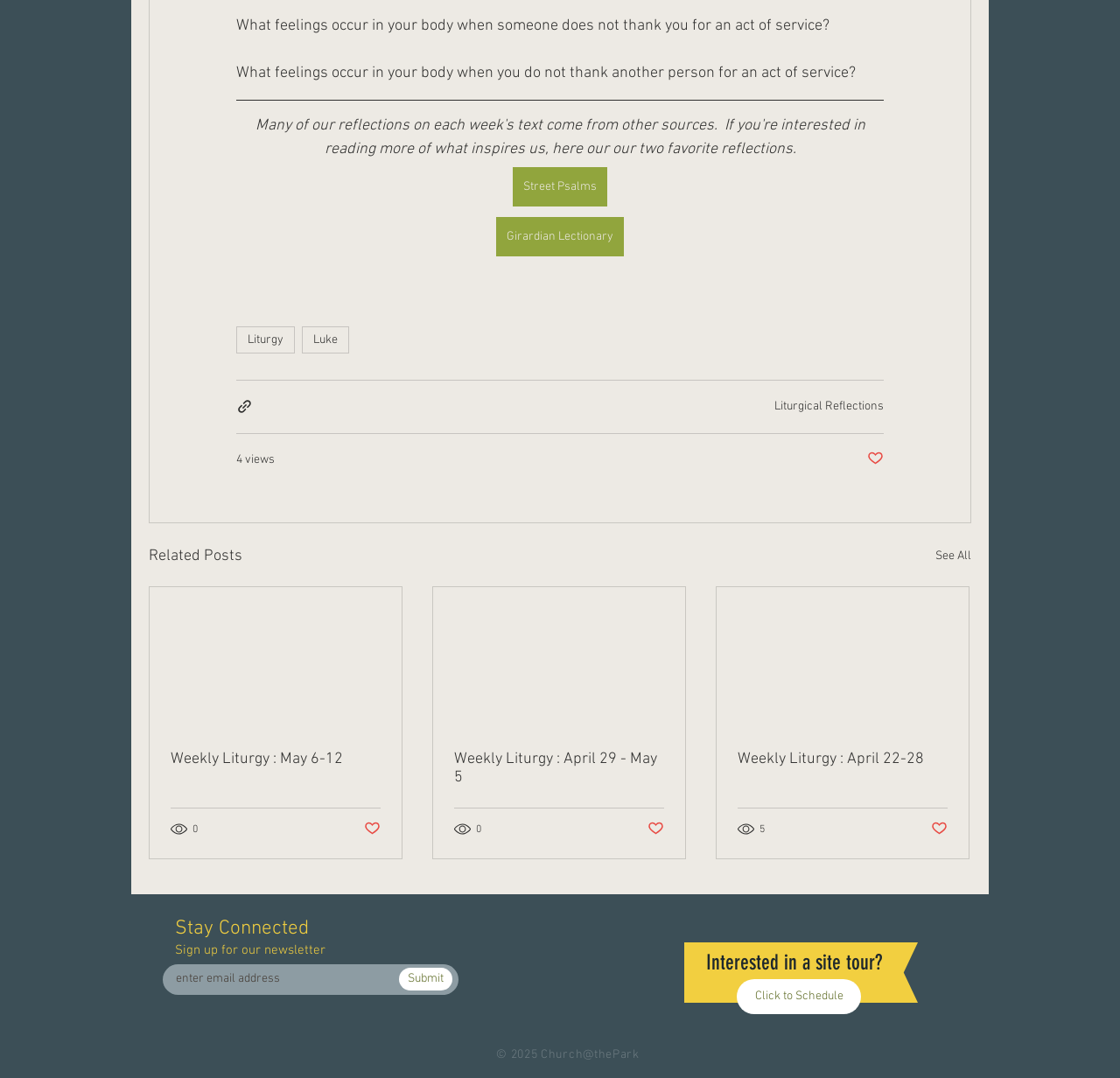Highlight the bounding box coordinates of the element that should be clicked to carry out the following instruction: "Click the 'Click to Schedule' link". The coordinates must be given as four float numbers ranging from 0 to 1, i.e., [left, top, right, bottom].

[0.658, 0.908, 0.769, 0.94]